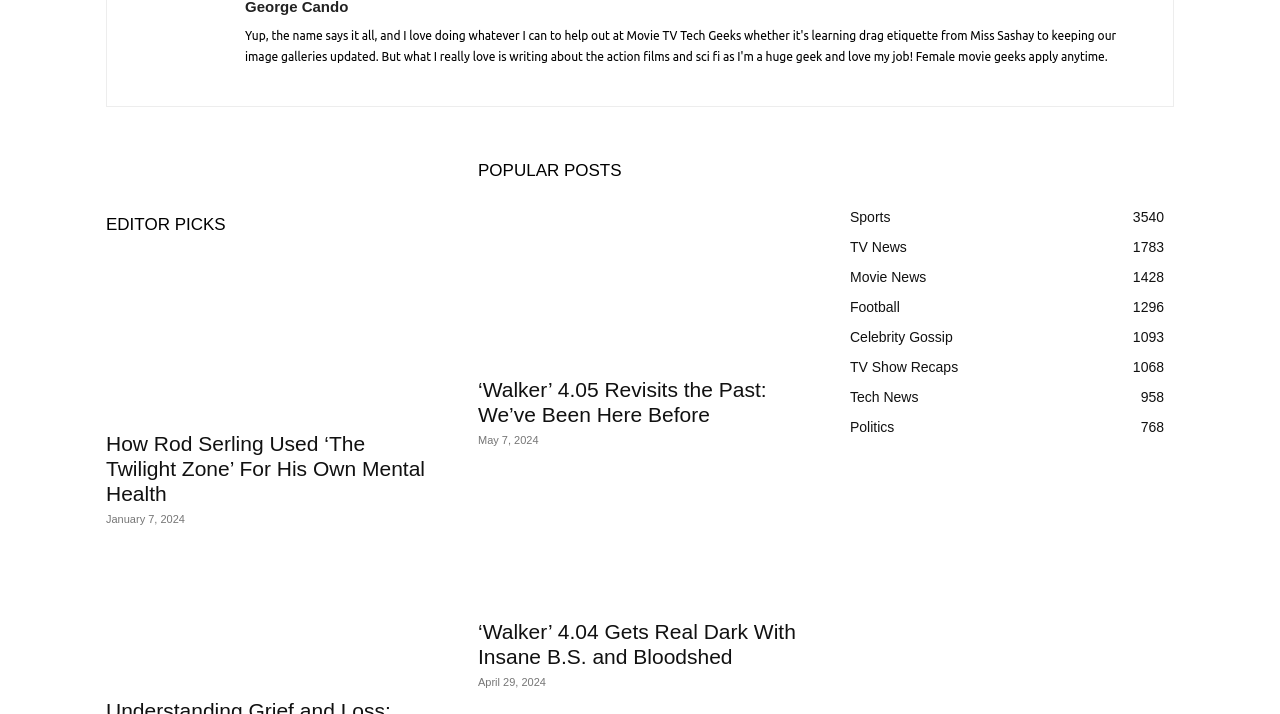Determine the bounding box coordinates of the clickable element to achieve the following action: 'View post about Walker 4.05'. Provide the coordinates as four float values between 0 and 1, formatted as [left, top, right, bottom].

[0.373, 0.283, 0.627, 0.51]